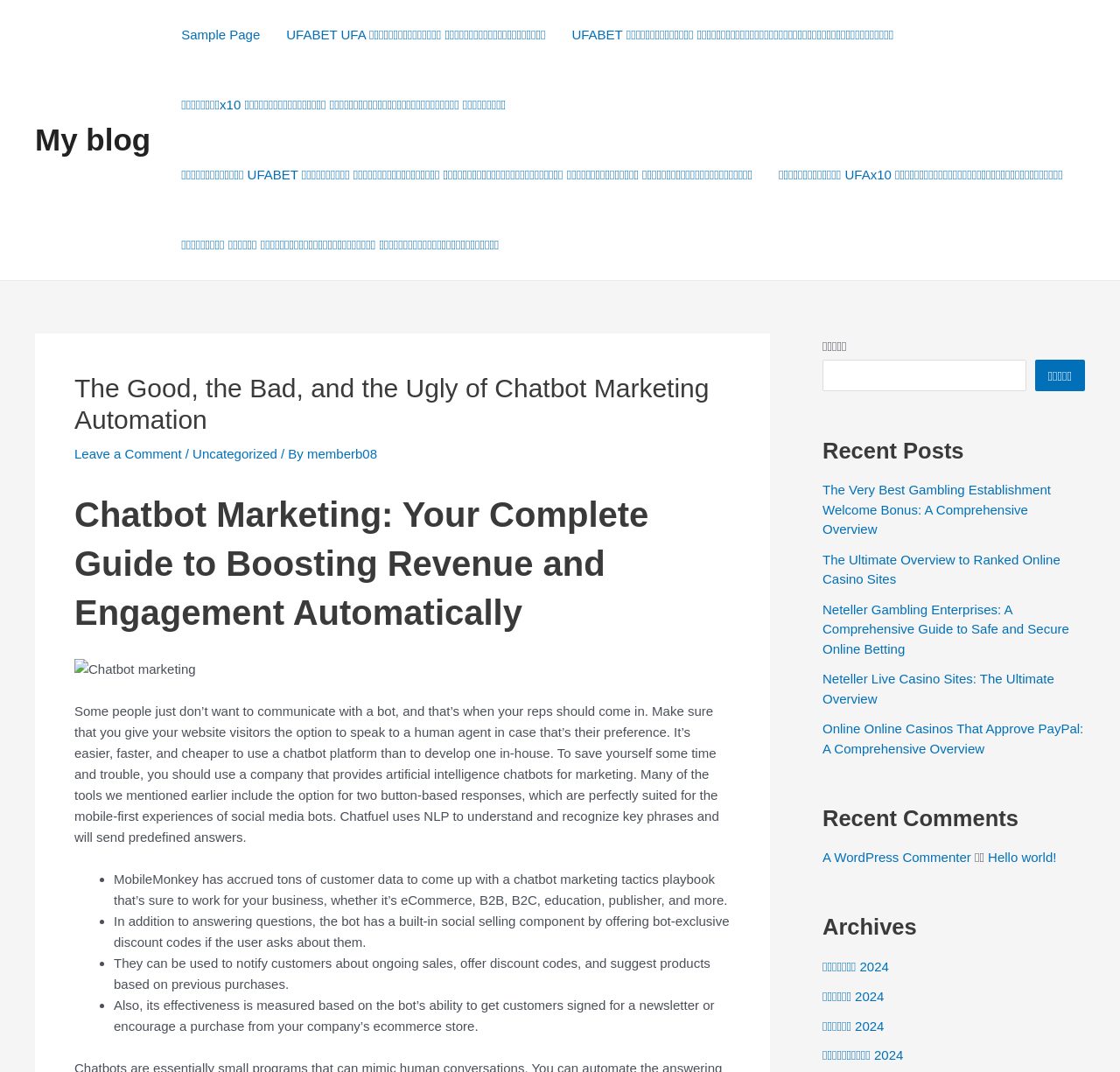Please identify the bounding box coordinates of the area I need to click to accomplish the following instruction: "View the 'Recent Posts'".

[0.734, 0.408, 0.969, 0.434]